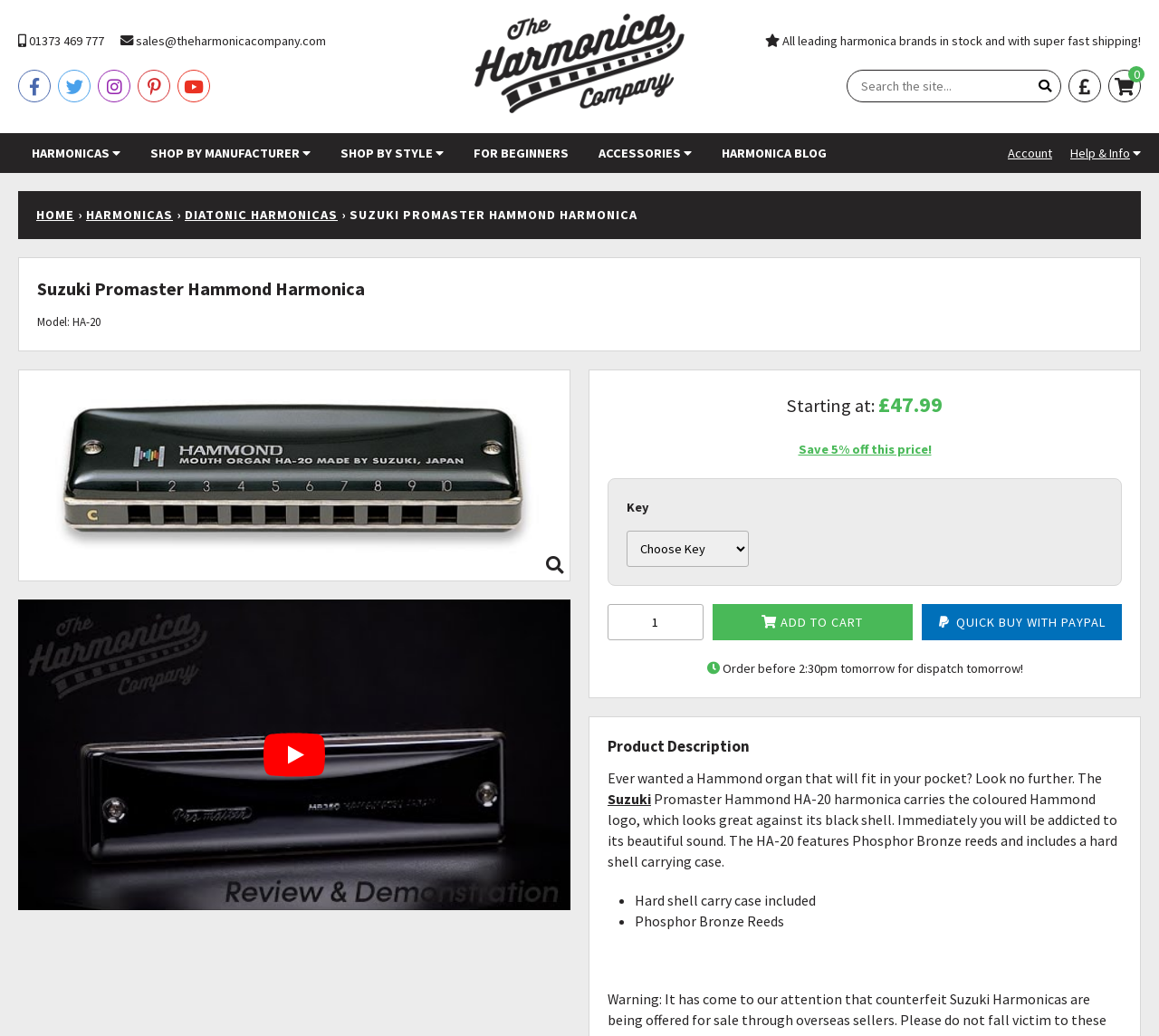What is included with the harmonica?
Using the image, respond with a single word or phrase.

Hard shell carry case